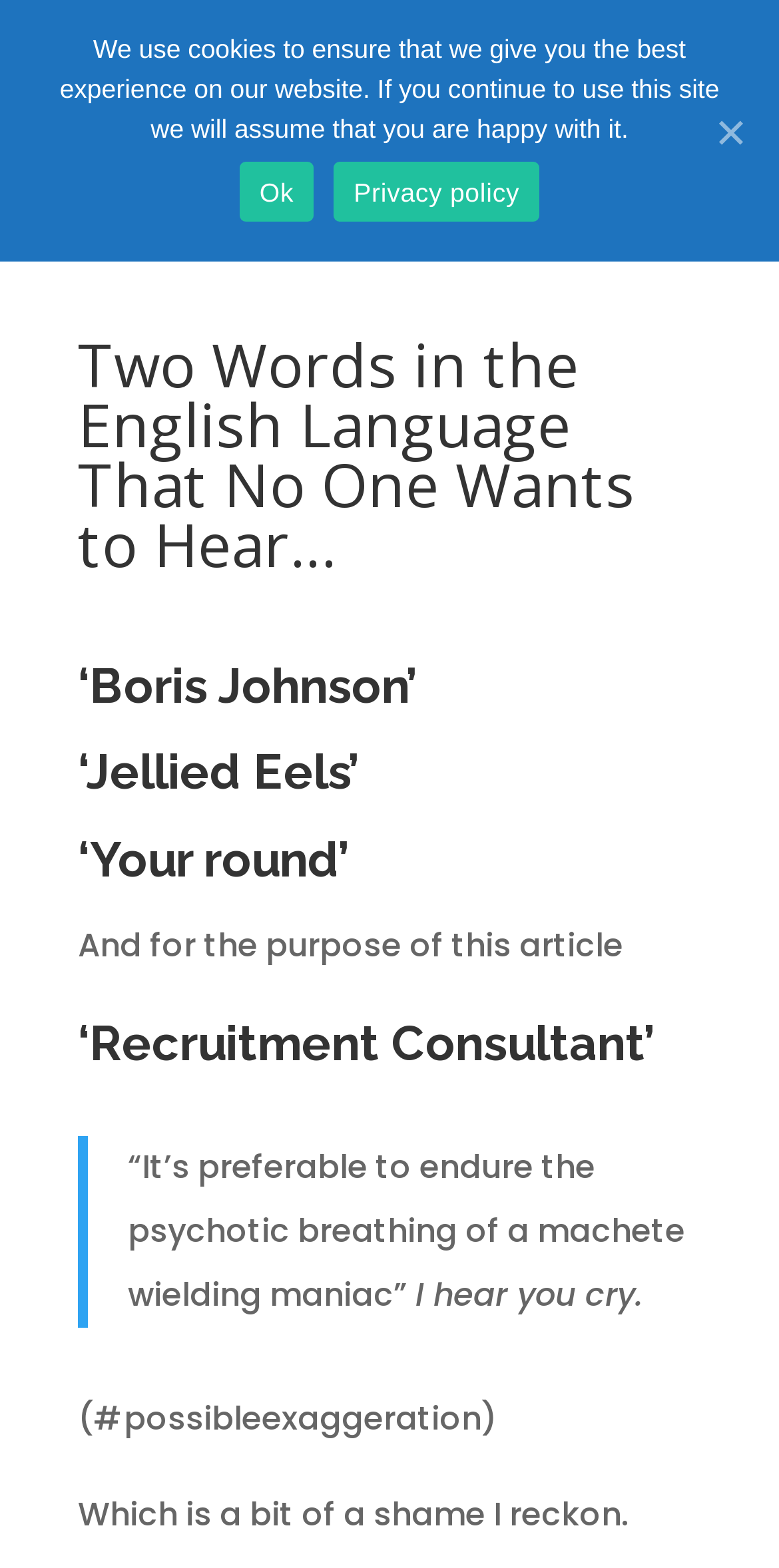Could you find the bounding box coordinates of the clickable area to complete this instruction: "Send an email to Lee"?

[0.382, 0.009, 0.9, 0.031]